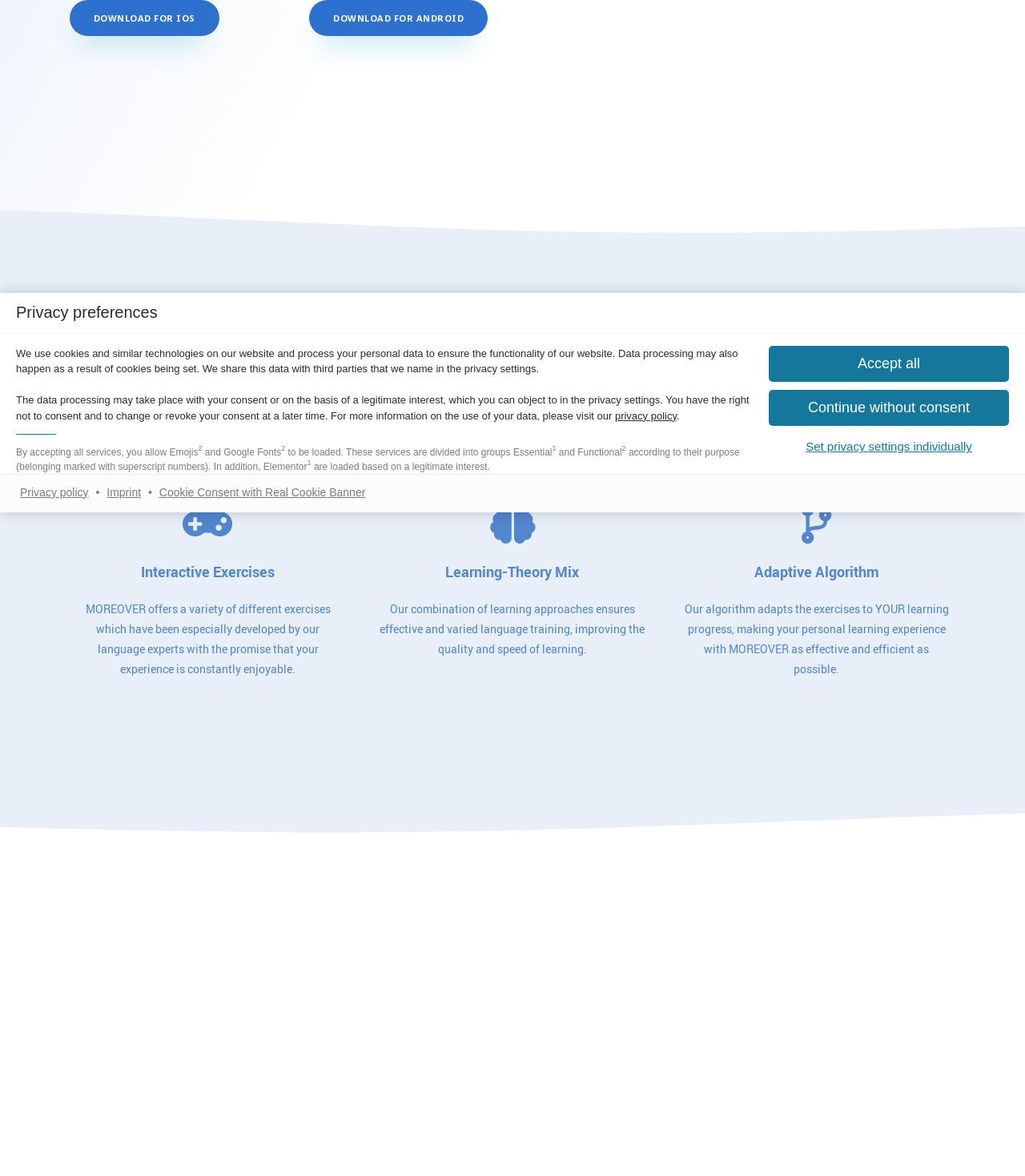From the webpage screenshot, identify the region described by Imprint. Provide the bounding box coordinates as (top-left x, top-left y, bottom-right x, bottom-right y), with each value being a floating point number between 0 and 1.

[0.1, 0.413, 0.141, 0.424]